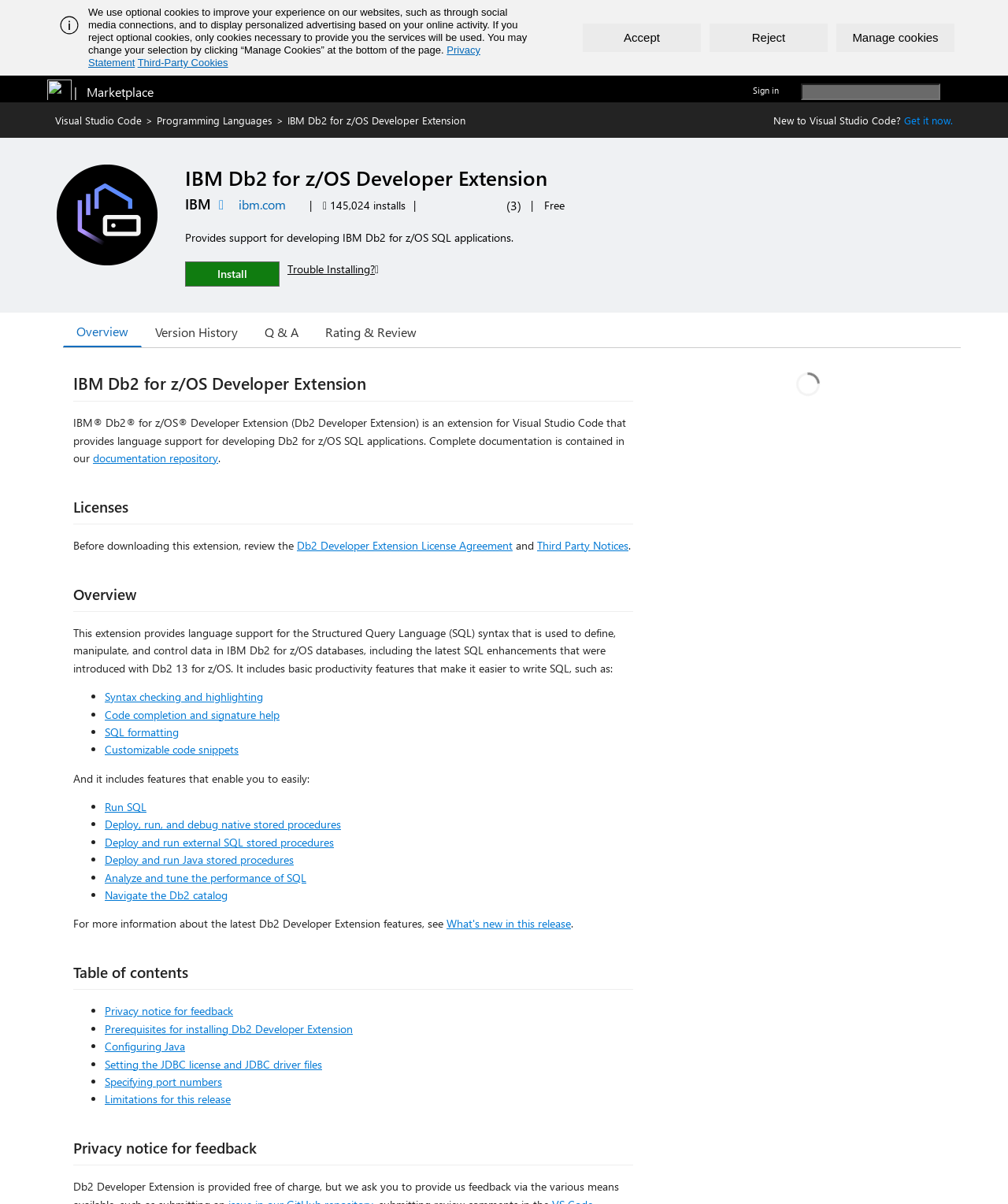Can you find the bounding box coordinates of the area I should click to execute the following instruction: "Search for extensions"?

[0.795, 0.069, 0.953, 0.078]